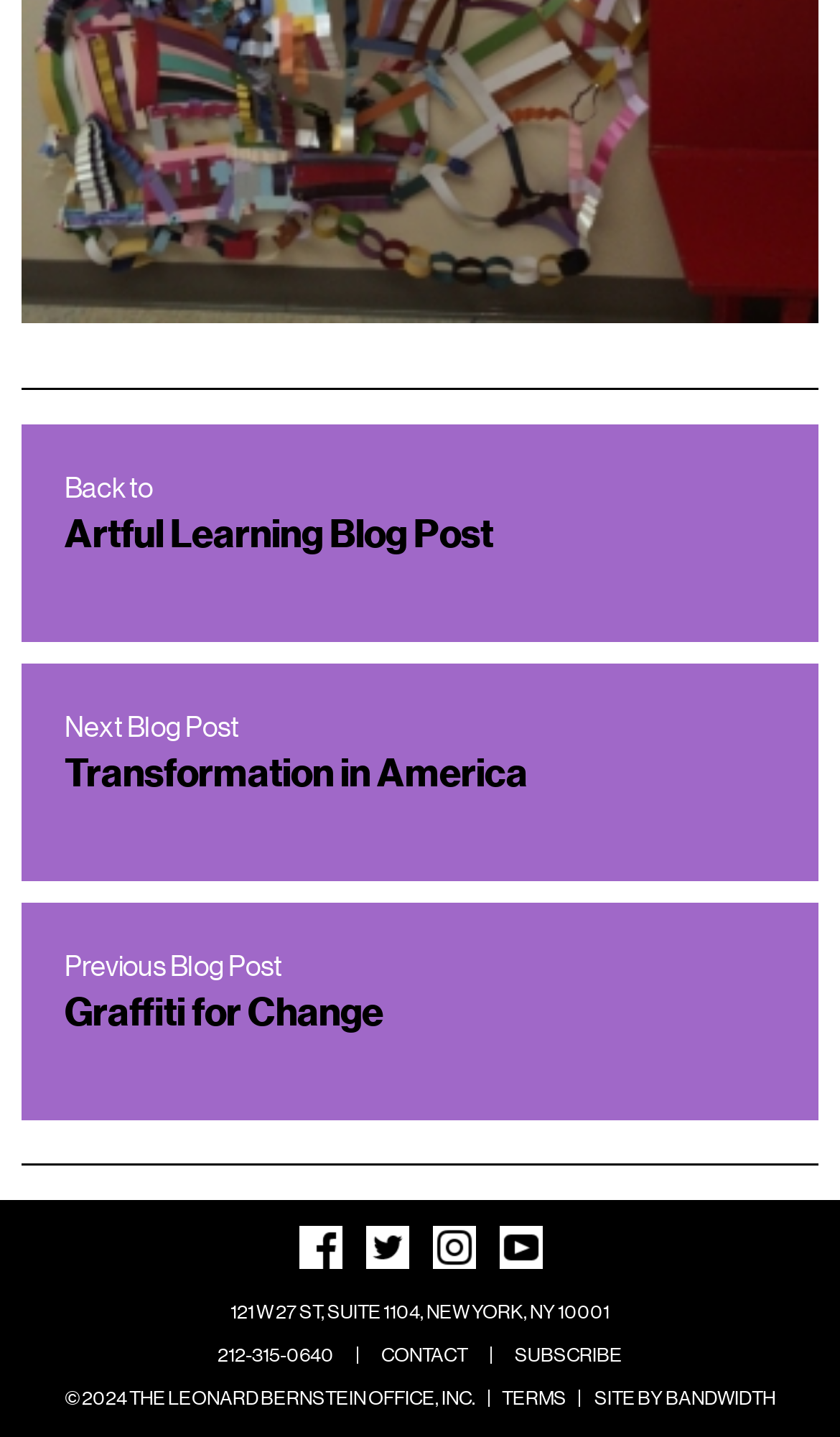What is the name of the social media platform with an icon?
Please answer using one word or phrase, based on the screenshot.

Facebook